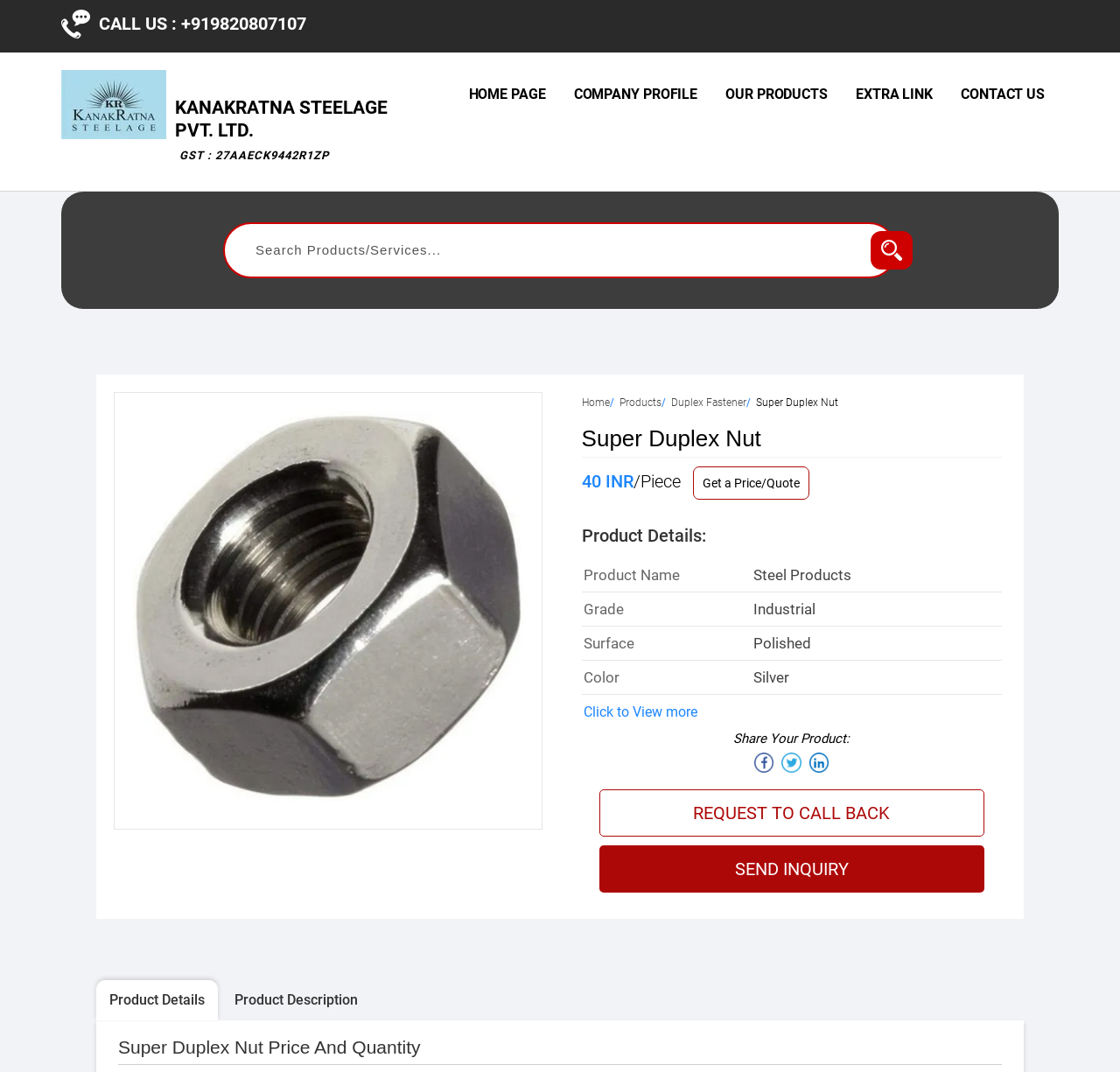Determine the bounding box coordinates of the UI element that matches the following description: "aria-describedby="slick-slide00"". The coordinates should be four float numbers between 0 and 1 in the format [left, top, right, bottom].

[0.102, 0.367, 0.484, 0.775]